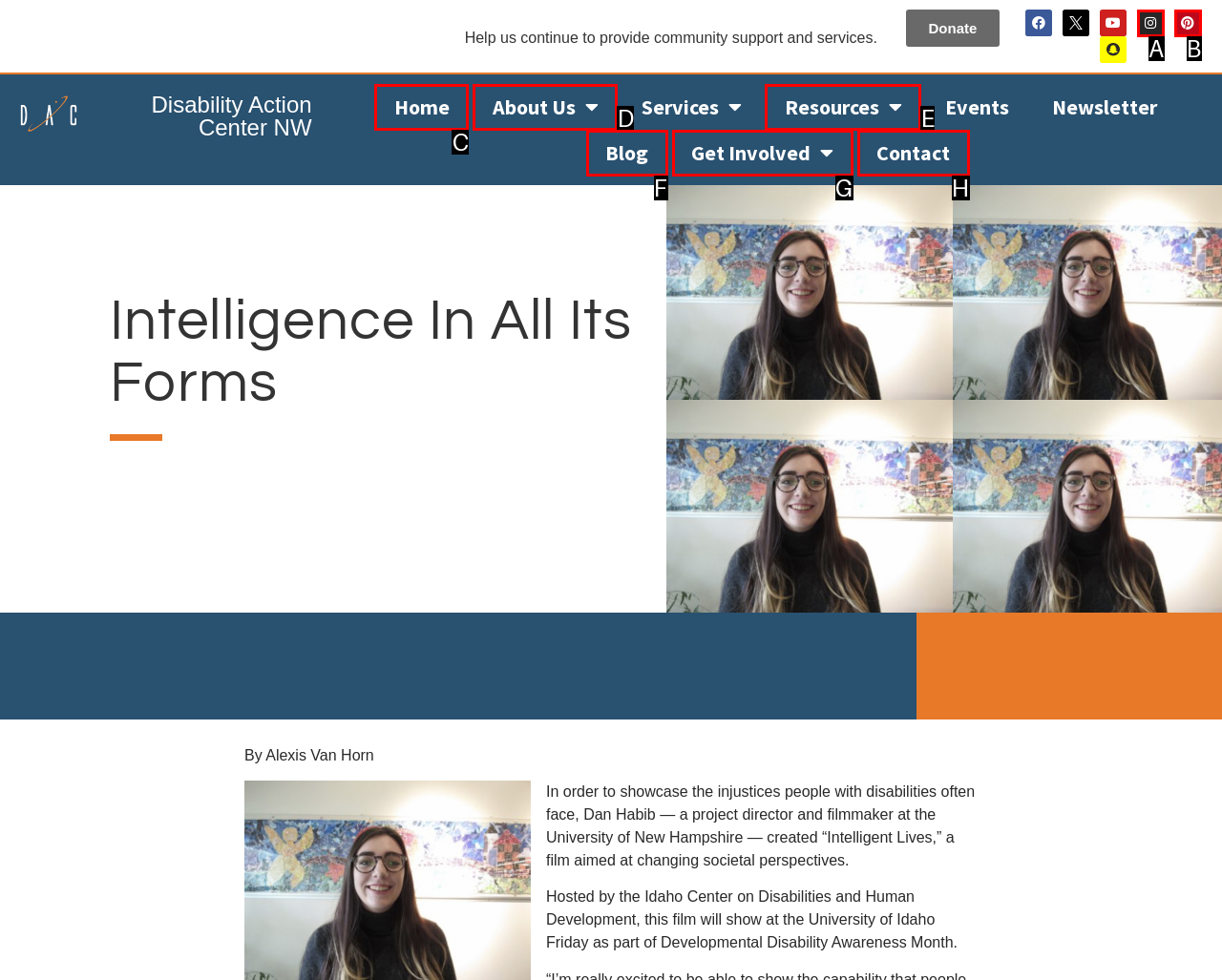Determine the HTML element that aligns with the description: Instagram
Answer by stating the letter of the appropriate option from the available choices.

A